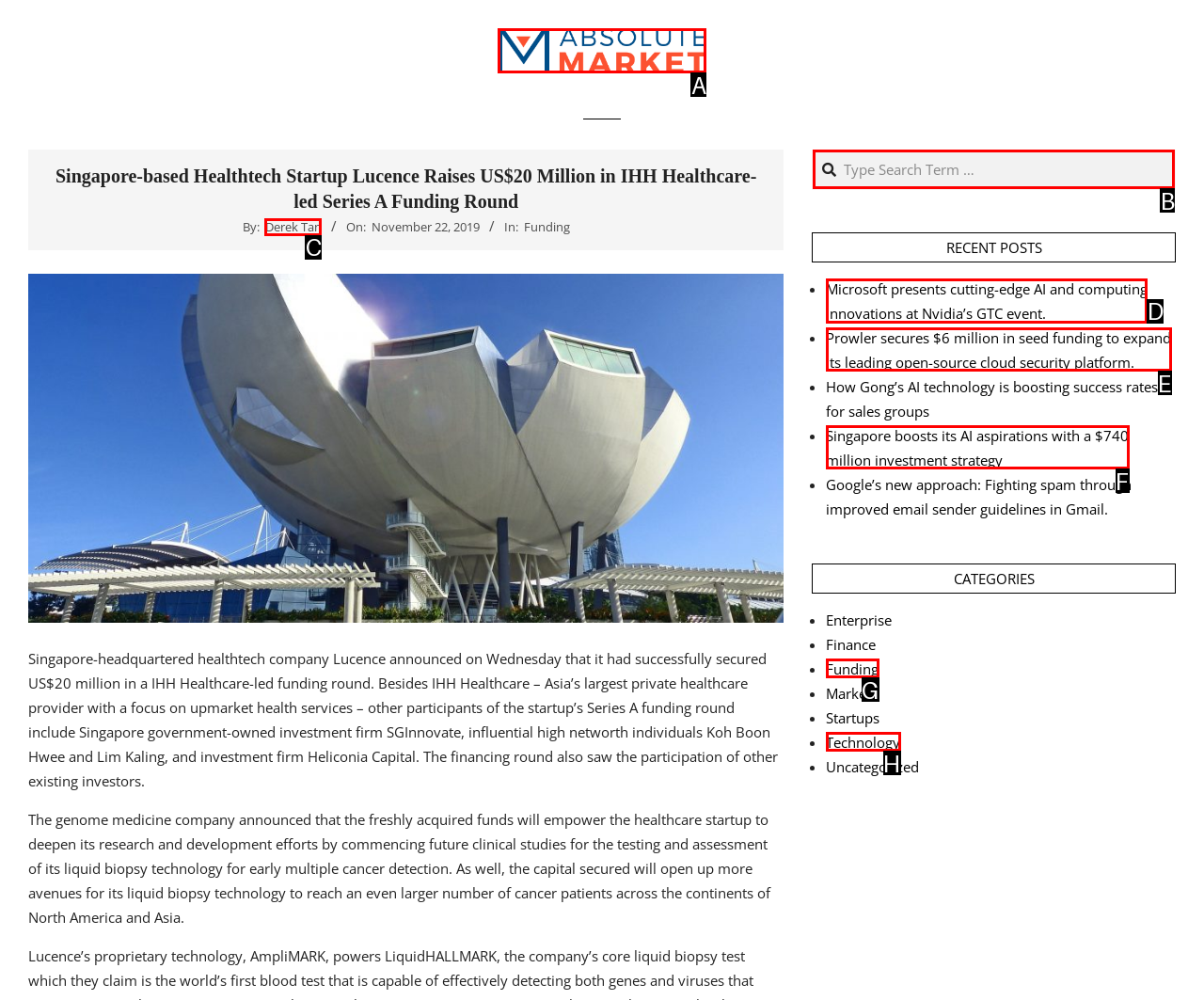Select the HTML element that needs to be clicked to perform the task: Check out the review of Glary utilities free 2020. Reply with the letter of the chosen option.

None